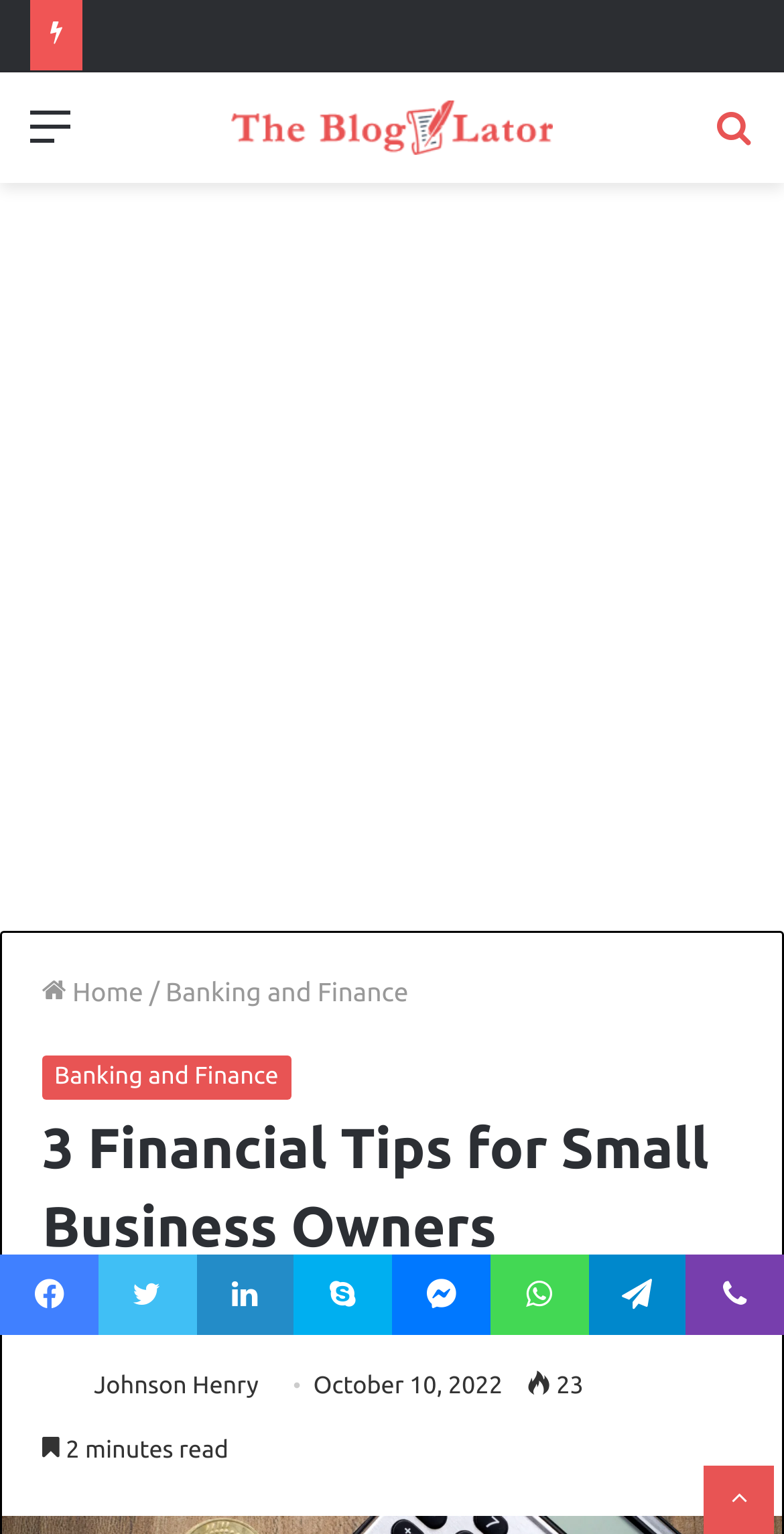Identify the bounding box coordinates of the clickable region to carry out the given instruction: "Visit 'The Blogulator'".

[0.295, 0.066, 0.705, 0.1]